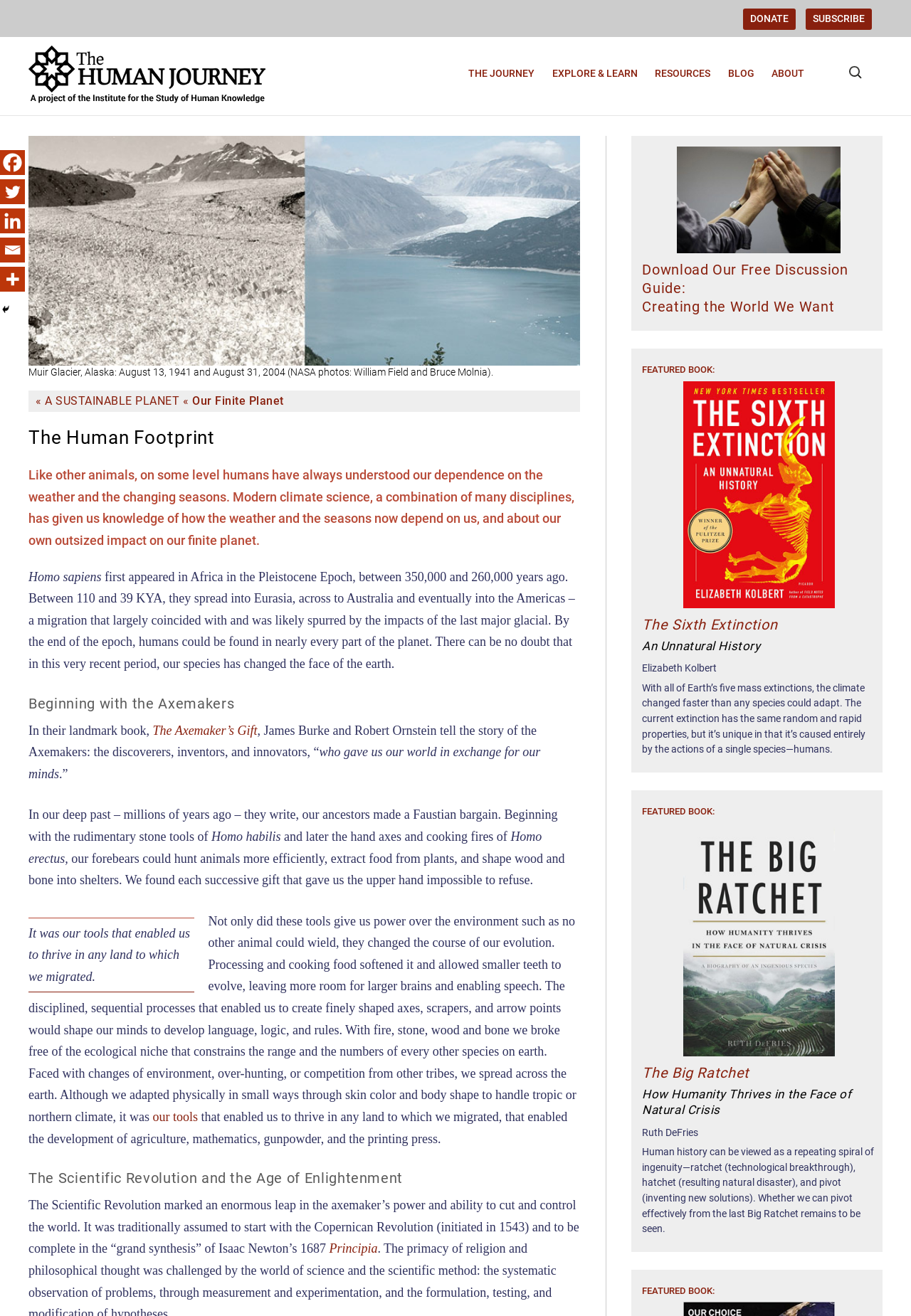What is the theme of the 'A Sustainable Planet' link?
Please give a detailed and elaborate answer to the question.

The 'A Sustainable Planet' link is likely related to environmental sustainability, as it is part of a section discussing human impact on the planet and the need for sustainable practices.